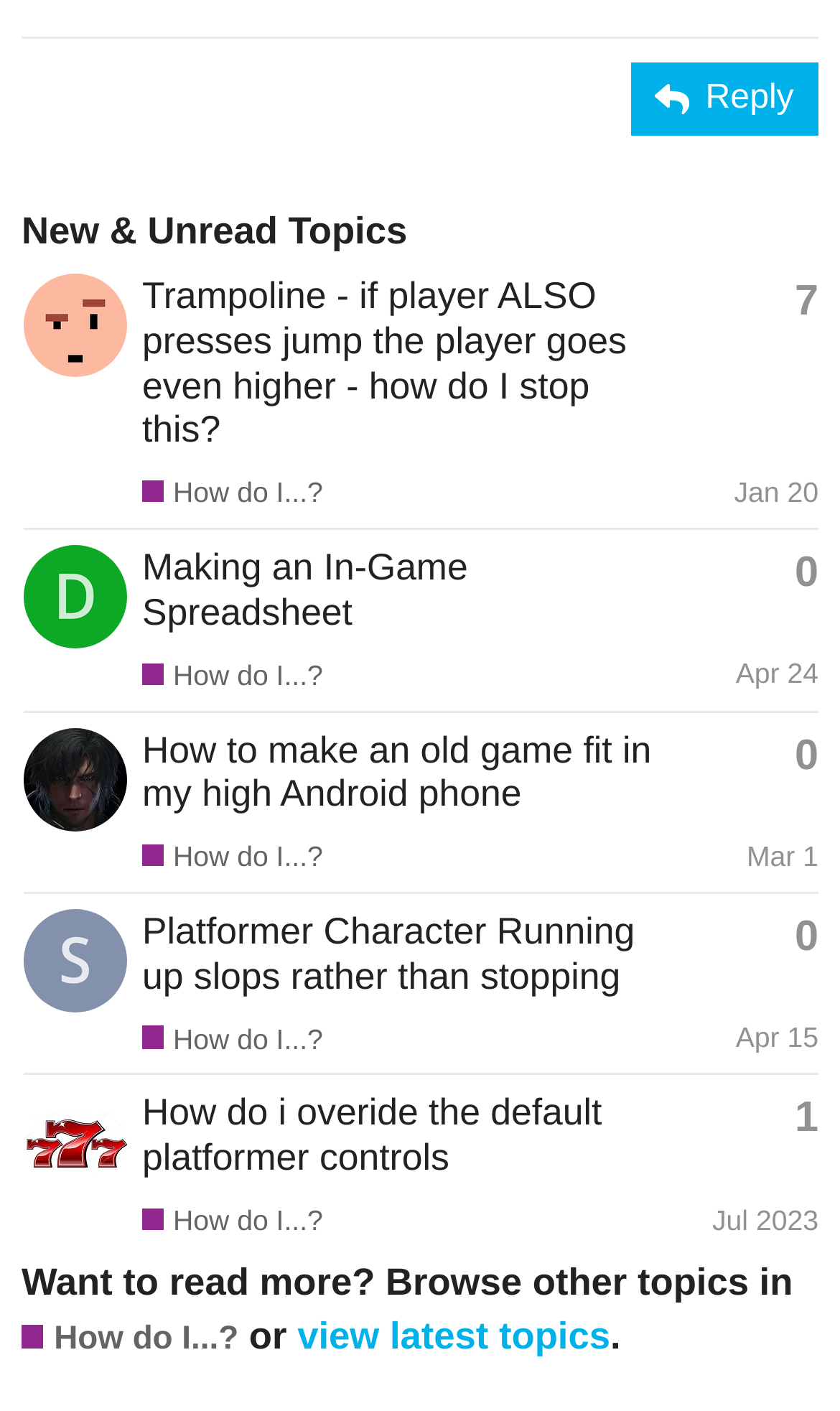How many topics are listed on the current page?
Look at the image and construct a detailed response to the question.

I found the number of topics by counting the number of row elements which are children of the table element. Each row element contains information about a topic.